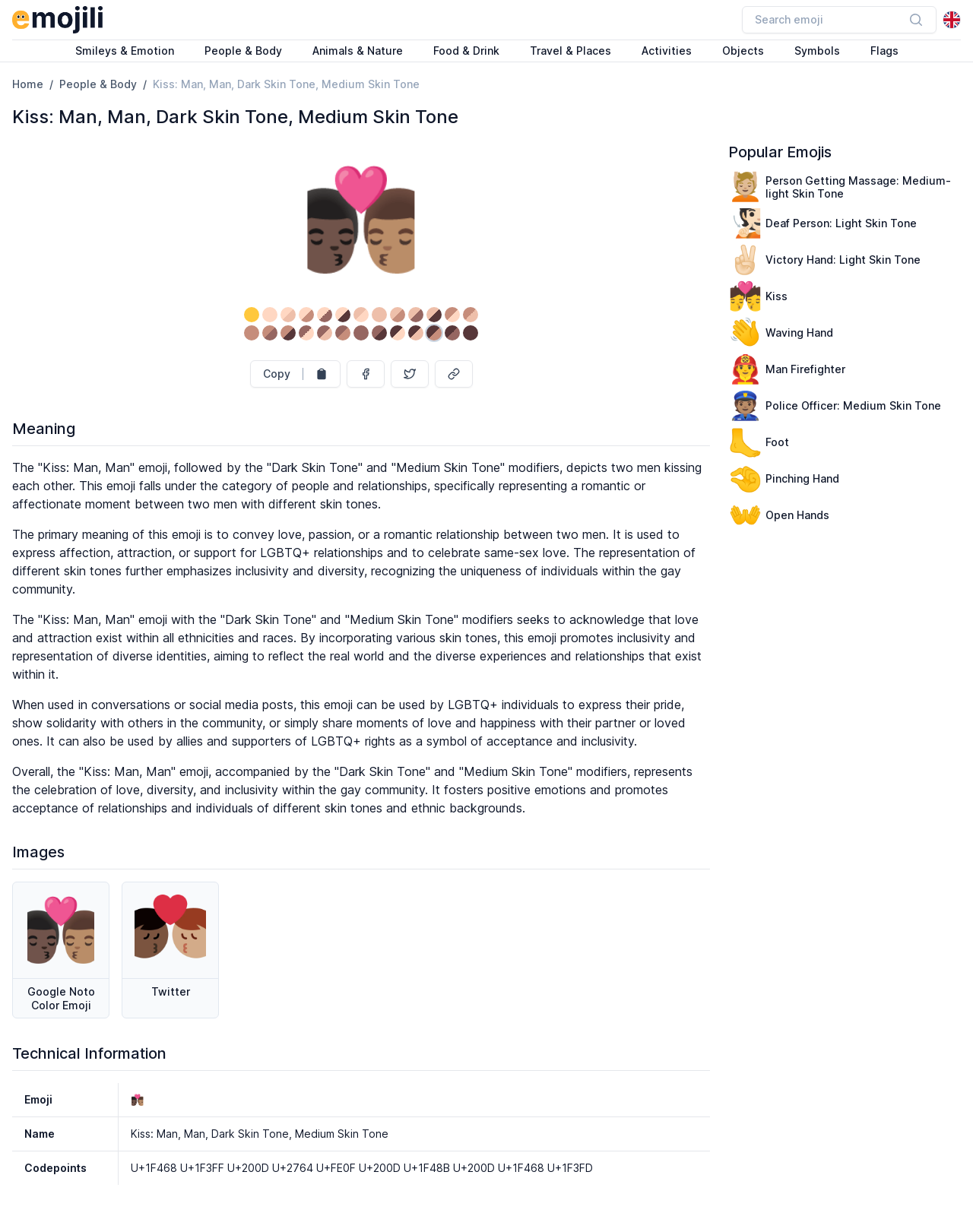Please determine the bounding box coordinates of the area that needs to be clicked to complete this task: 'Search emoji'. The coordinates must be four float numbers between 0 and 1, formatted as [left, top, right, bottom].

[0.762, 0.005, 0.962, 0.027]